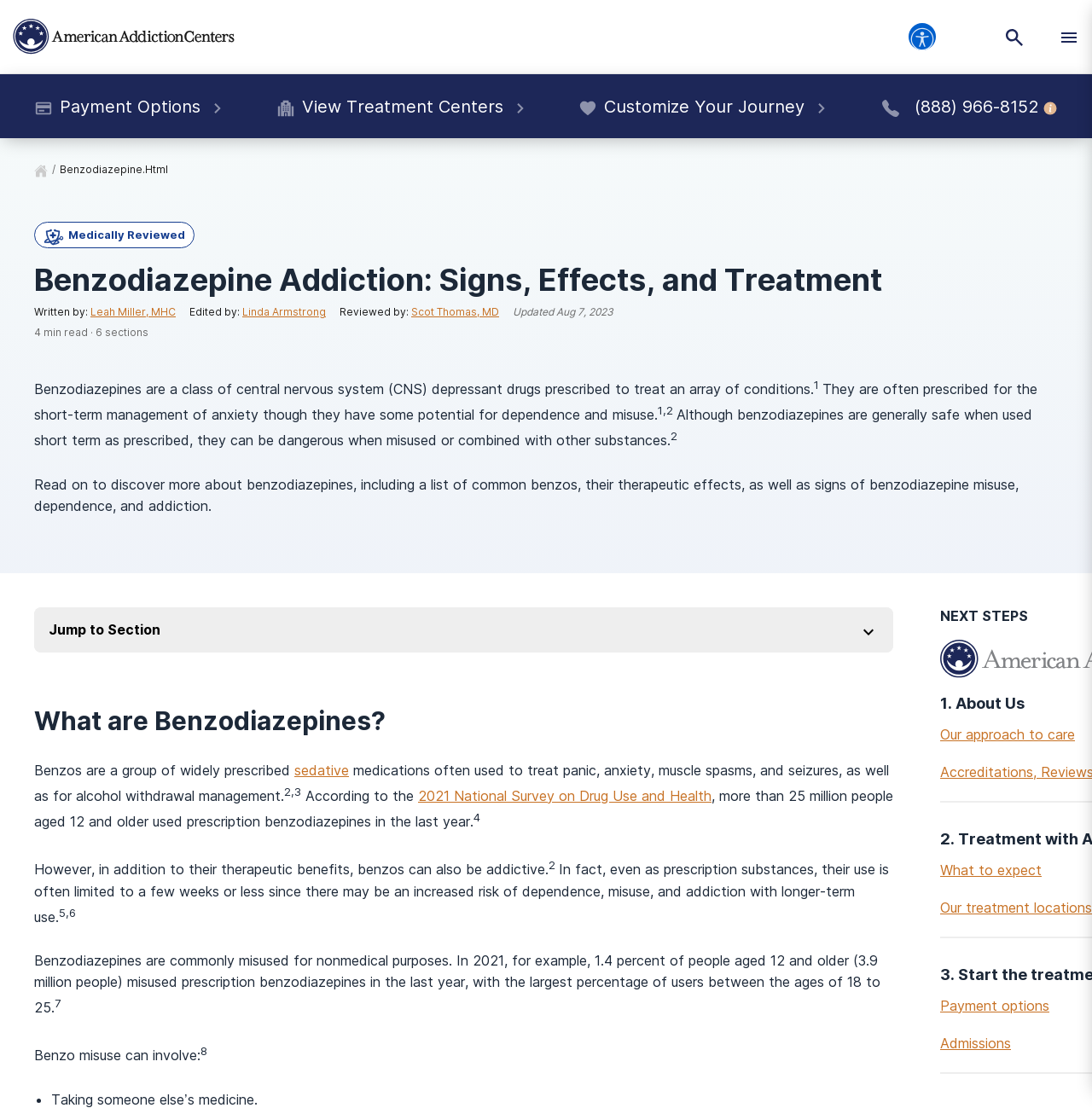Produce an elaborate caption capturing the essence of the webpage.

This webpage is about benzodiazepine addiction, side effects, and rehab treatment. At the top, there is a logo of "American Addiction Centers" with a link to the website. Below the logo, there are three small images, likely representing social media icons. 

On the left side of the page, there are three links: "Payment Options", "View Treatment Centers", and "Customize Your Journey", each accompanied by two small images. To the right of these links, there is a phone number "(888) 966-8152" with a small image next to it. 

Further down, there is a heading "Benzodiazepine Addiction: Signs, Effects, and Treatment" followed by information about the author, editor, and reviewer of the article. Below this, there is a section with the title "Benzodiazepines are a class of central nervous system (CNS) depressant drugs..." which provides an introduction to benzodiazepines and their uses.

The article is divided into sections, with headings such as "What are Benzodiazepines?" and "Benzo misuse can involve:". Each section provides information about benzodiazepines, their effects, and the risks of misuse and addiction. There are also links to external sources, such as the "2021 National Survey on Drug Use and Health", to support the information provided.

At the bottom of the page, there is a button "Jump to Section" and a section titled "NEXT STEPS" with a link to "About Us".